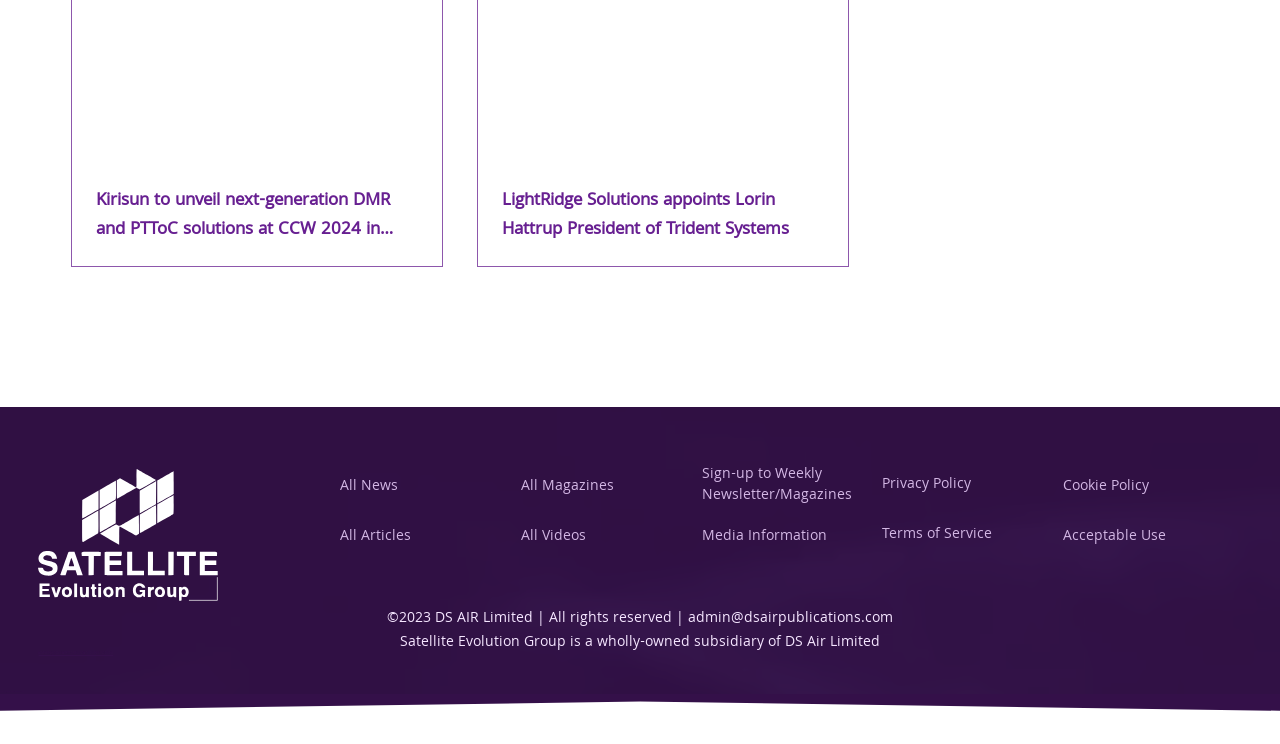Please find the bounding box for the UI component described as follows: "Sign-up to Weekly Newsletter/Magazines".

[0.547, 0.585, 0.674, 0.642]